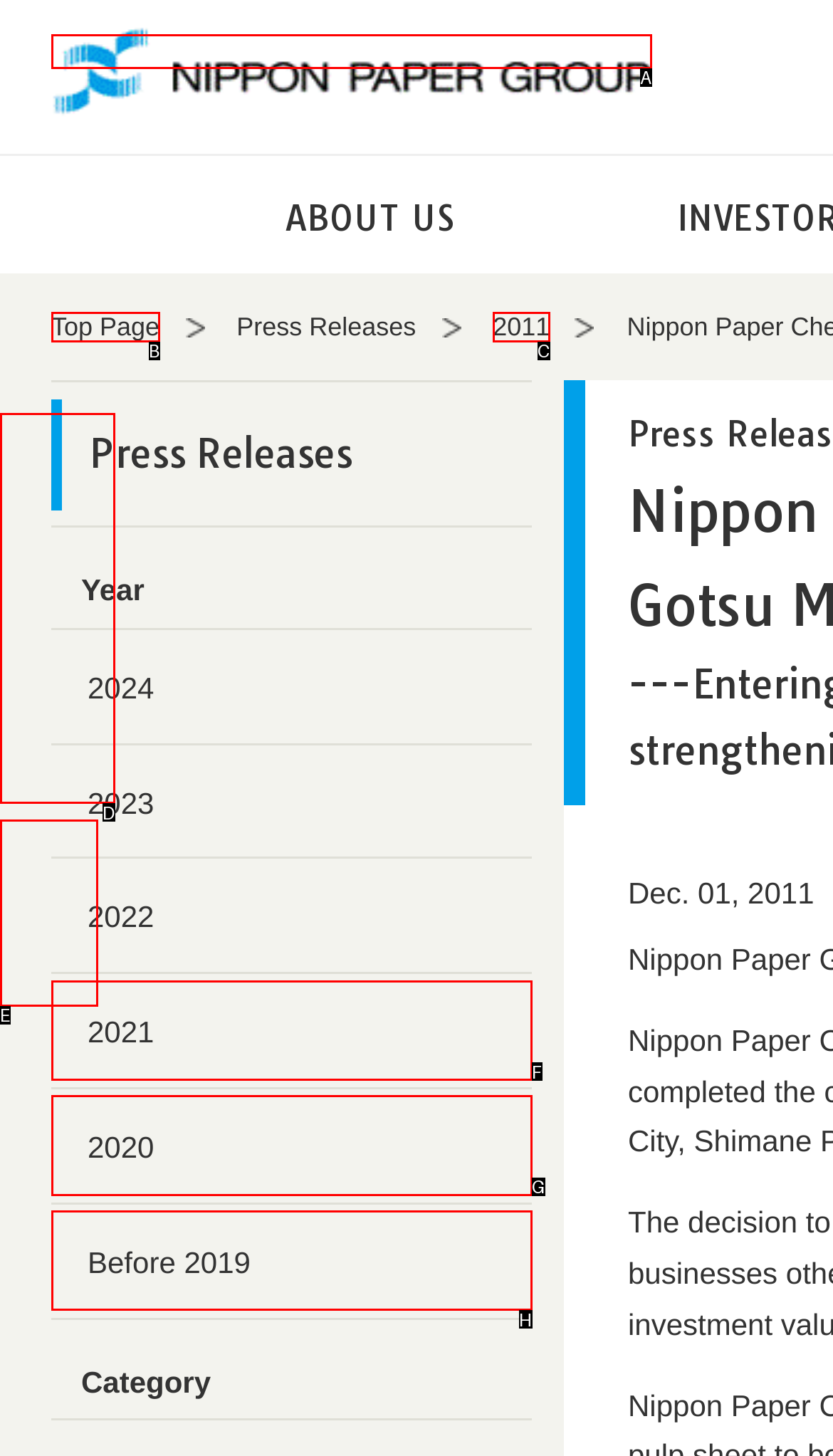Tell me which option I should click to complete the following task: Go to the common menu for this website
Answer with the option's letter from the given choices directly.

D